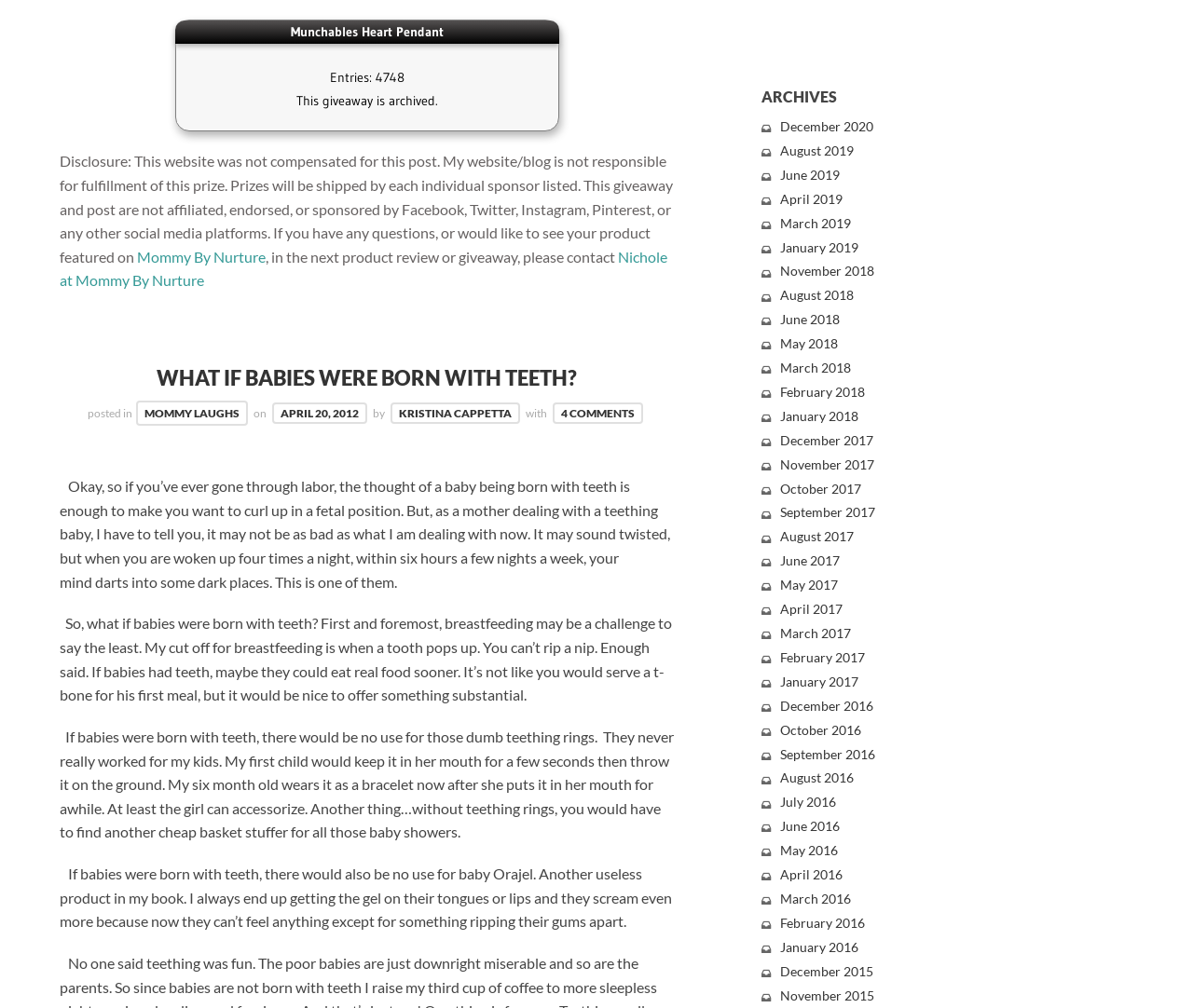What is the topic of the blog post?
Based on the image, please offer an in-depth response to the question.

The topic of the blog post is about imagining a scenario where babies are born with teeth, and the author is discussing the potential consequences and humorous aspects of such a situation.